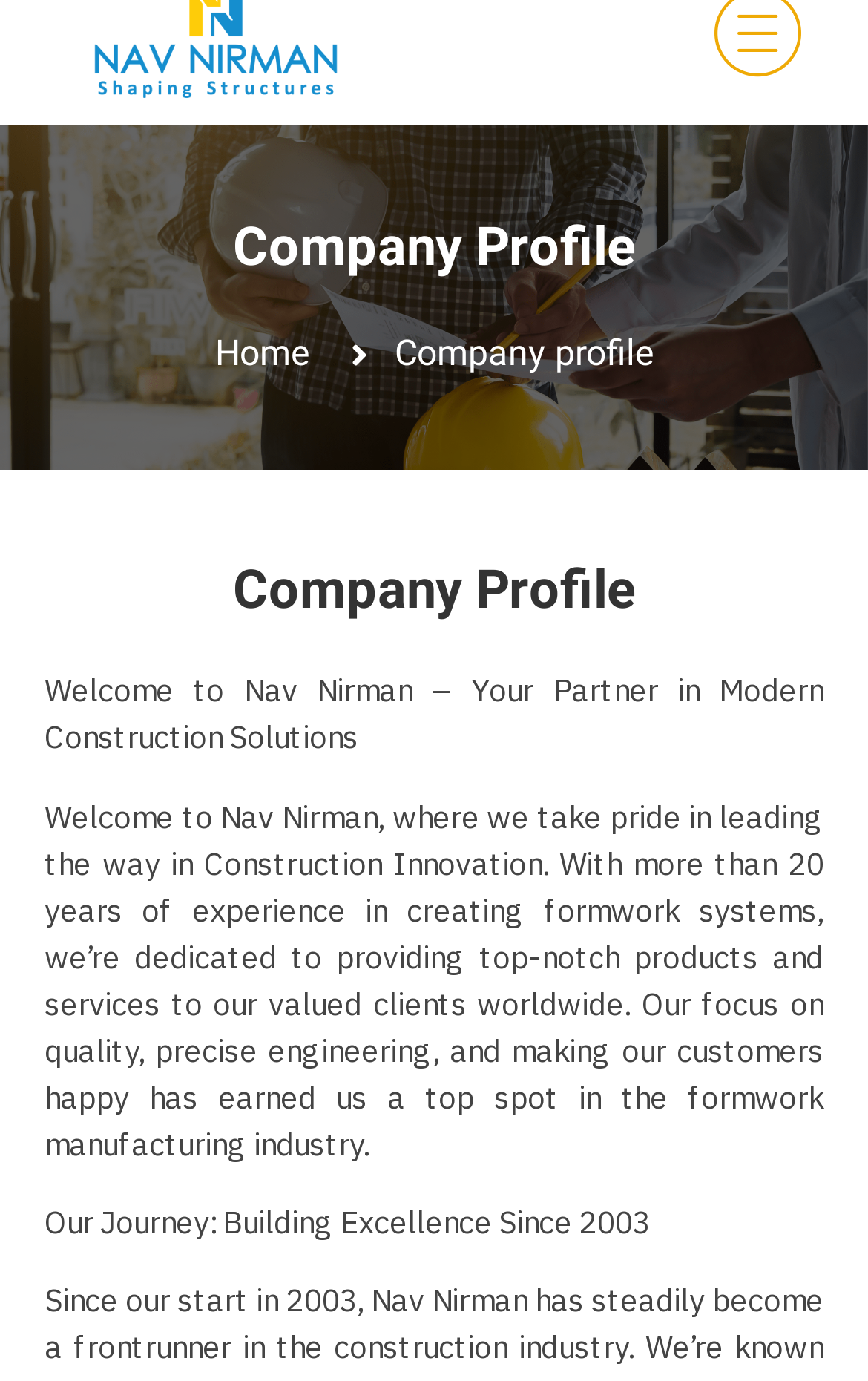What is the title of the webpage section?
Based on the screenshot, respond with a single word or phrase.

Company Profile